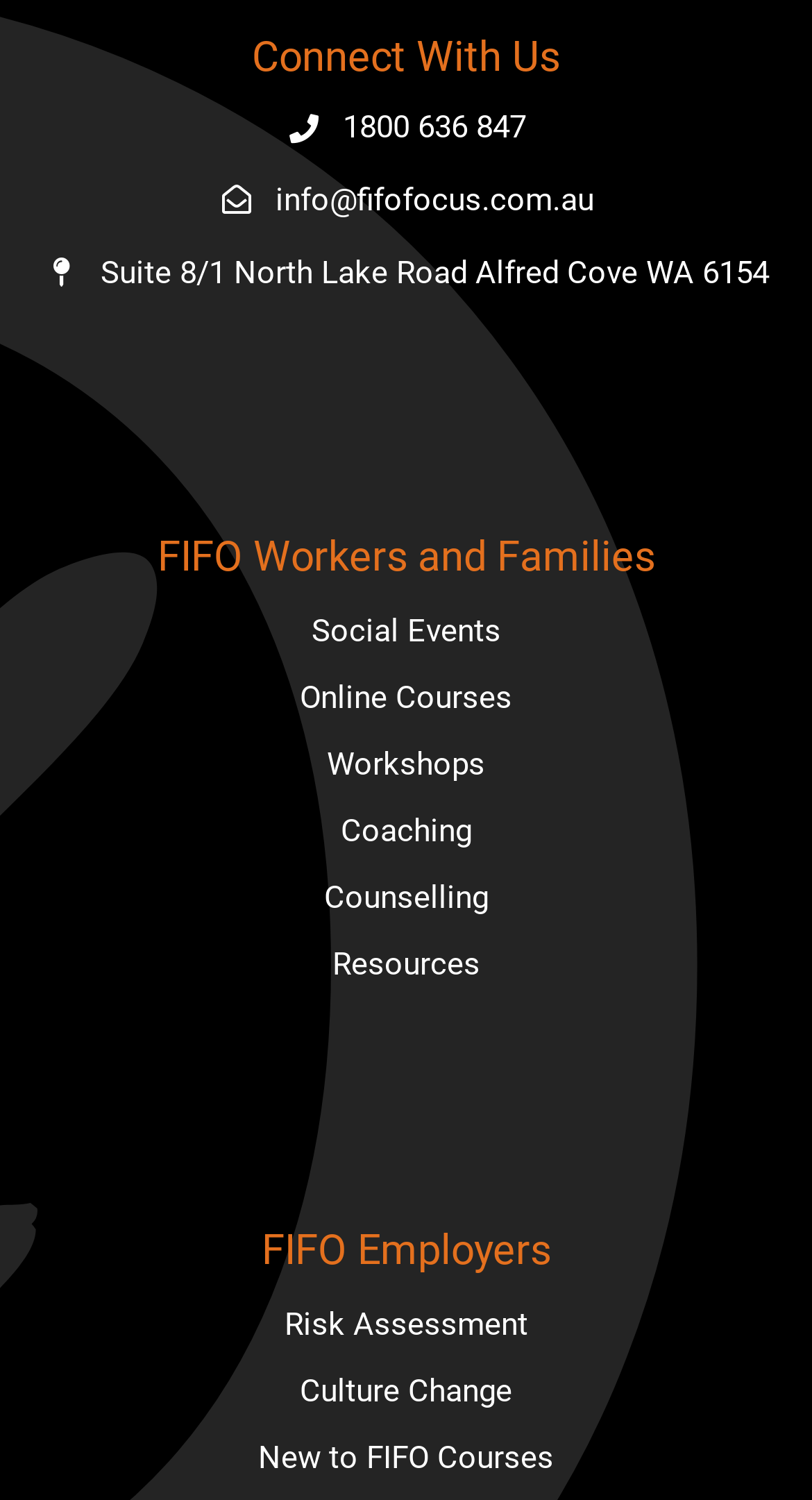How can one contact via email?
Based on the image, answer the question in a detailed manner.

The email address to contact is listed in the 'Connect With Us' section, which is 'info@fifofocus.com.au'.